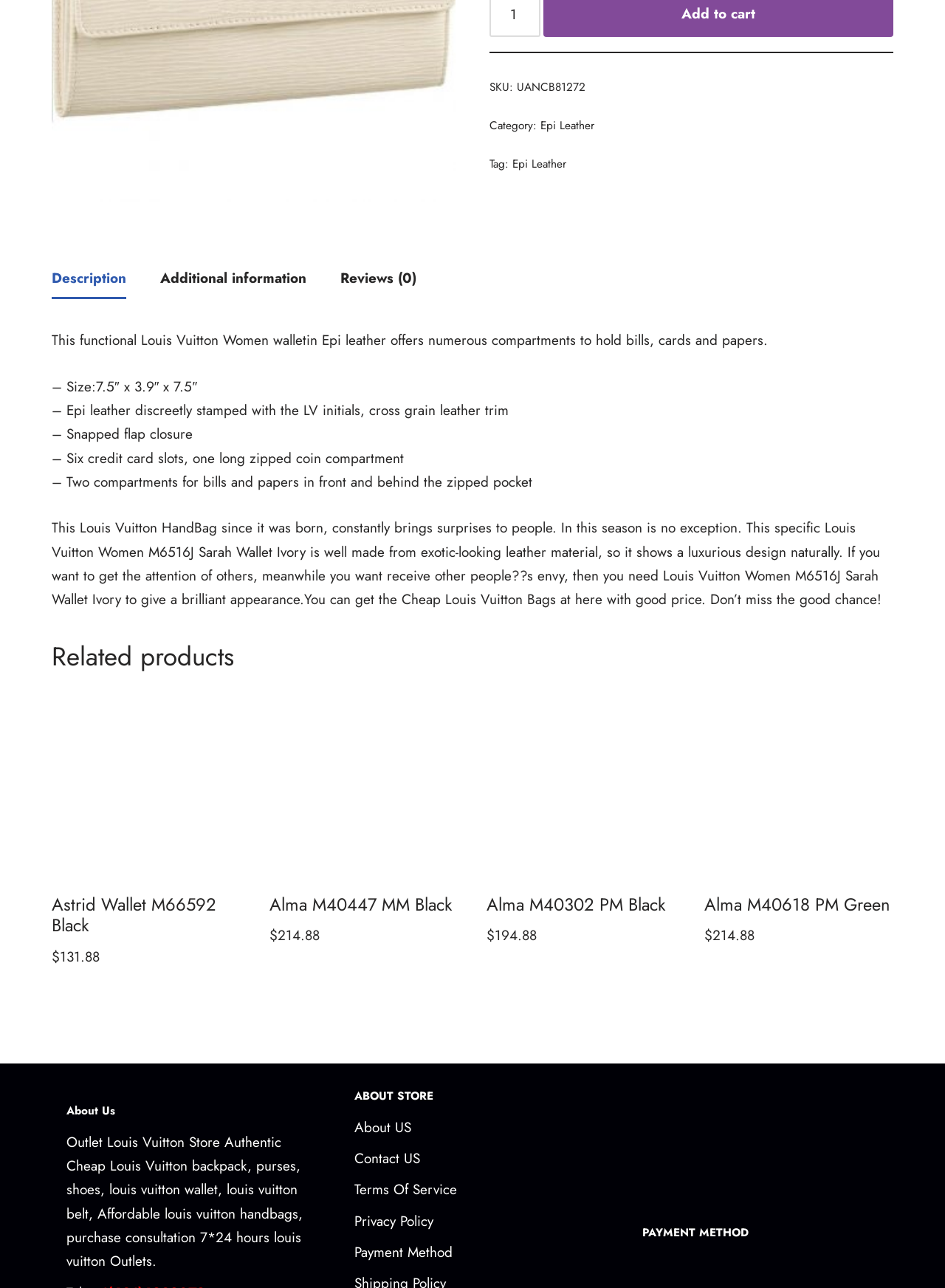From the given element description: "Terms Of Service", find the bounding box for the UI element. Provide the coordinates as four float numbers between 0 and 1, in the order [left, top, right, bottom].

[0.375, 0.916, 0.484, 0.931]